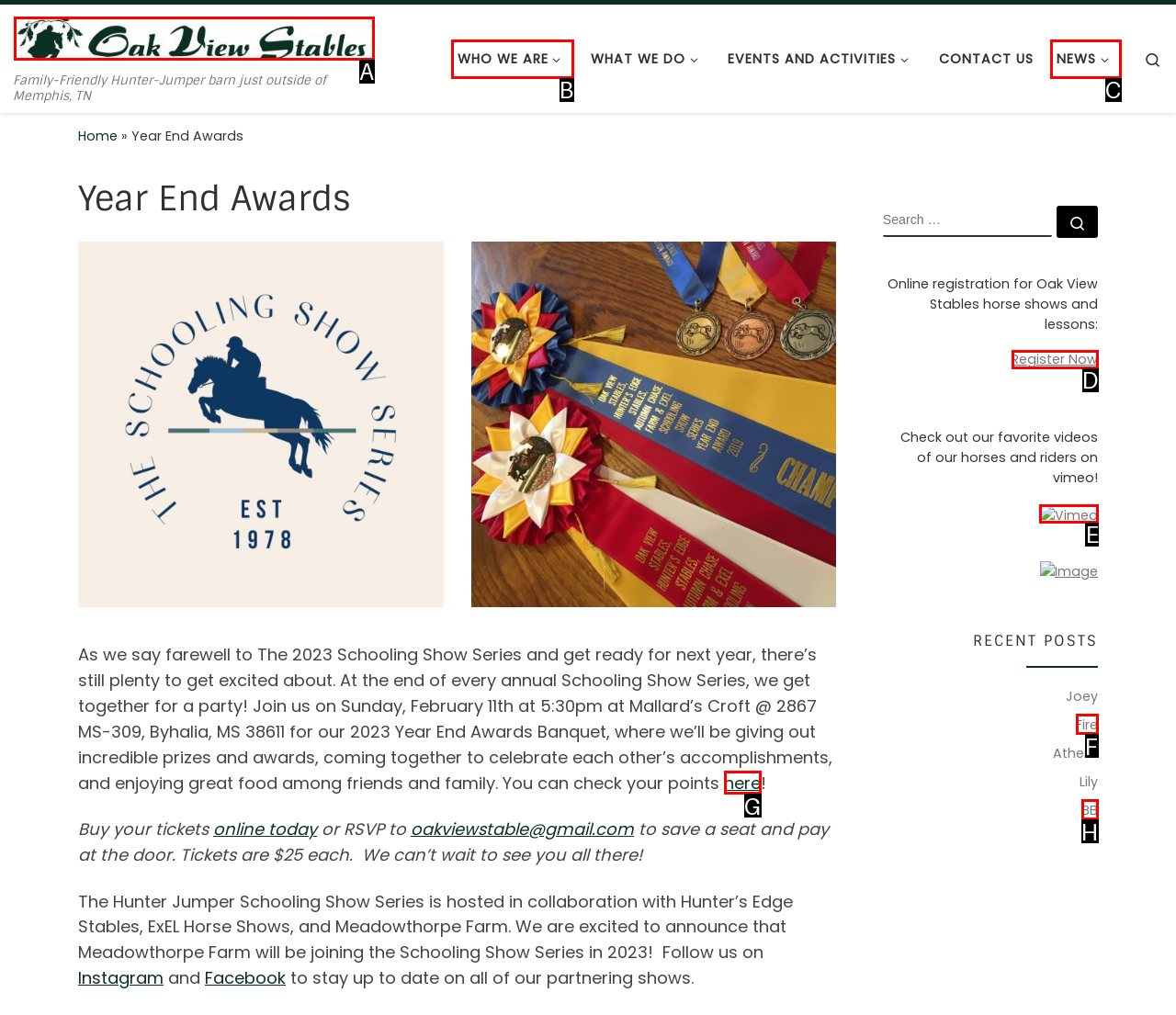Point out the HTML element I should click to achieve the following: View Vimeo videos Reply with the letter of the selected element.

E